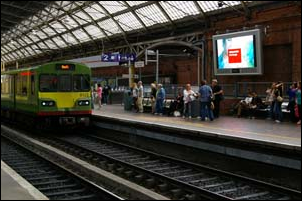Provide a thorough description of the image.

The image captures a bustling scene at a railway station in Dublin, showcasing a colorful DART (Dublin Area Rapid Transit) train arriving at the platform. The train, painted in vibrant green and yellow hues, adds a lively touch to the station's atmosphere. On the platform, a diverse group of passengers is seen, occupying benches and standing with anticipation as they await their journeys. Above them, a digital advertisement screen adds to the modern ambiance of the station, juxtaposing the historical architecture of the station, characterized by its high, arched glass roof and brick walls. The setting reflects the everyday hustle and bustle of Dublin's public transportation scene, highlighting both the efficiency and the cultural vivacity of the city.